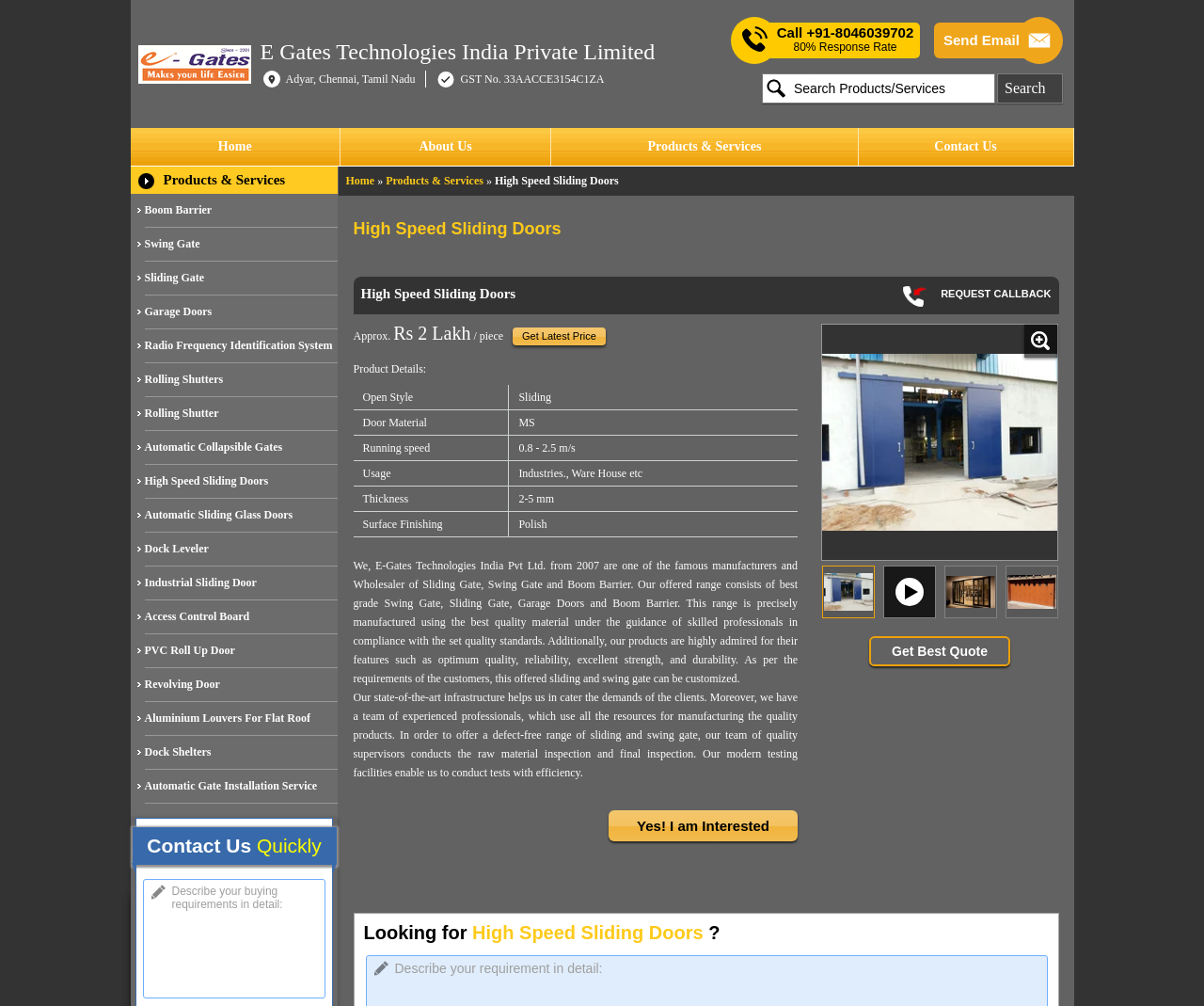What is the material used for the High Speed Sliding Doors?
Please look at the screenshot and answer in one word or a short phrase.

MS